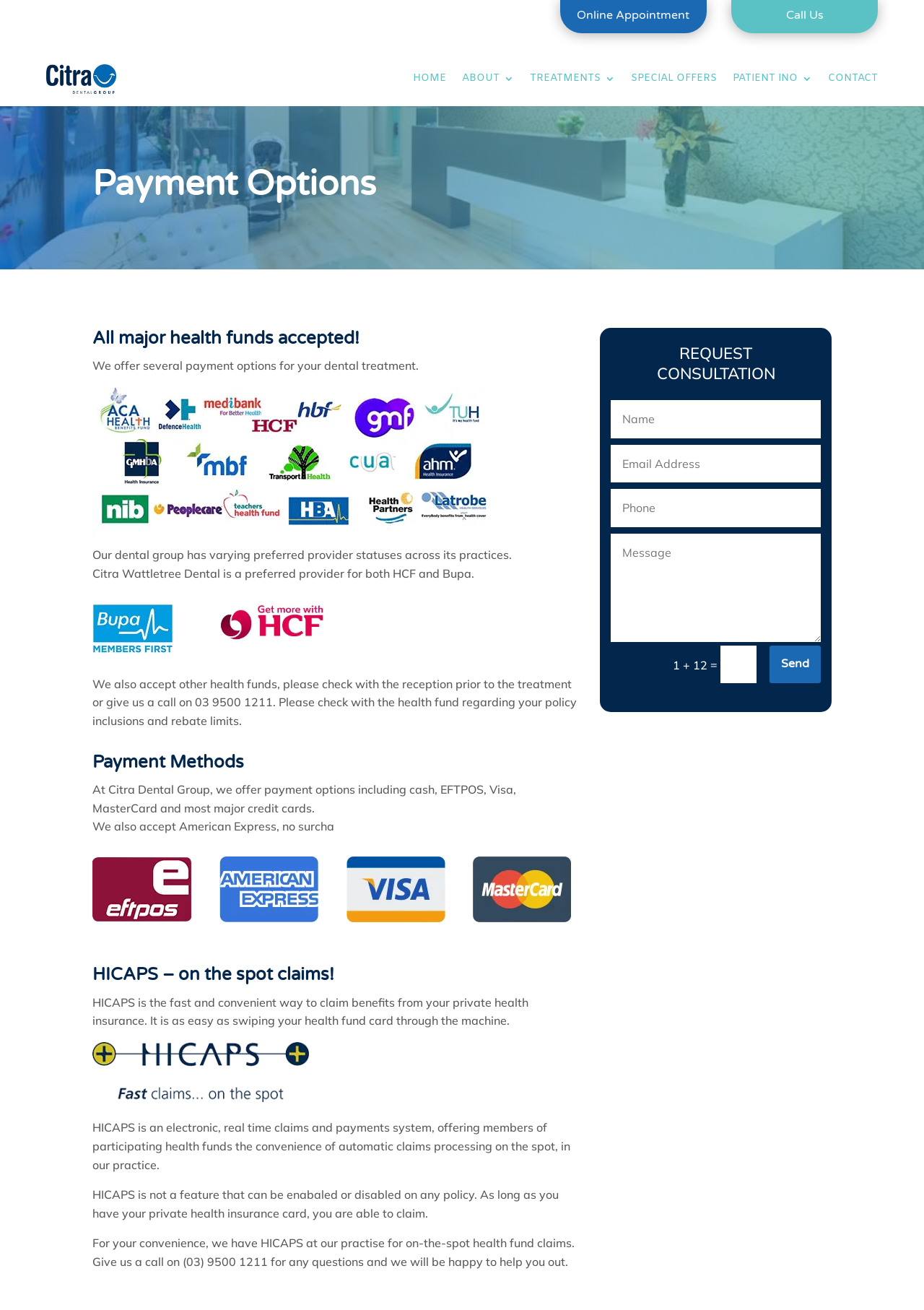Determine the bounding box coordinates for the clickable element required to fulfill the instruction: "Click the Send button". Provide the coordinates as four float numbers between 0 and 1, i.e., [left, top, right, bottom].

[0.833, 0.493, 0.888, 0.522]